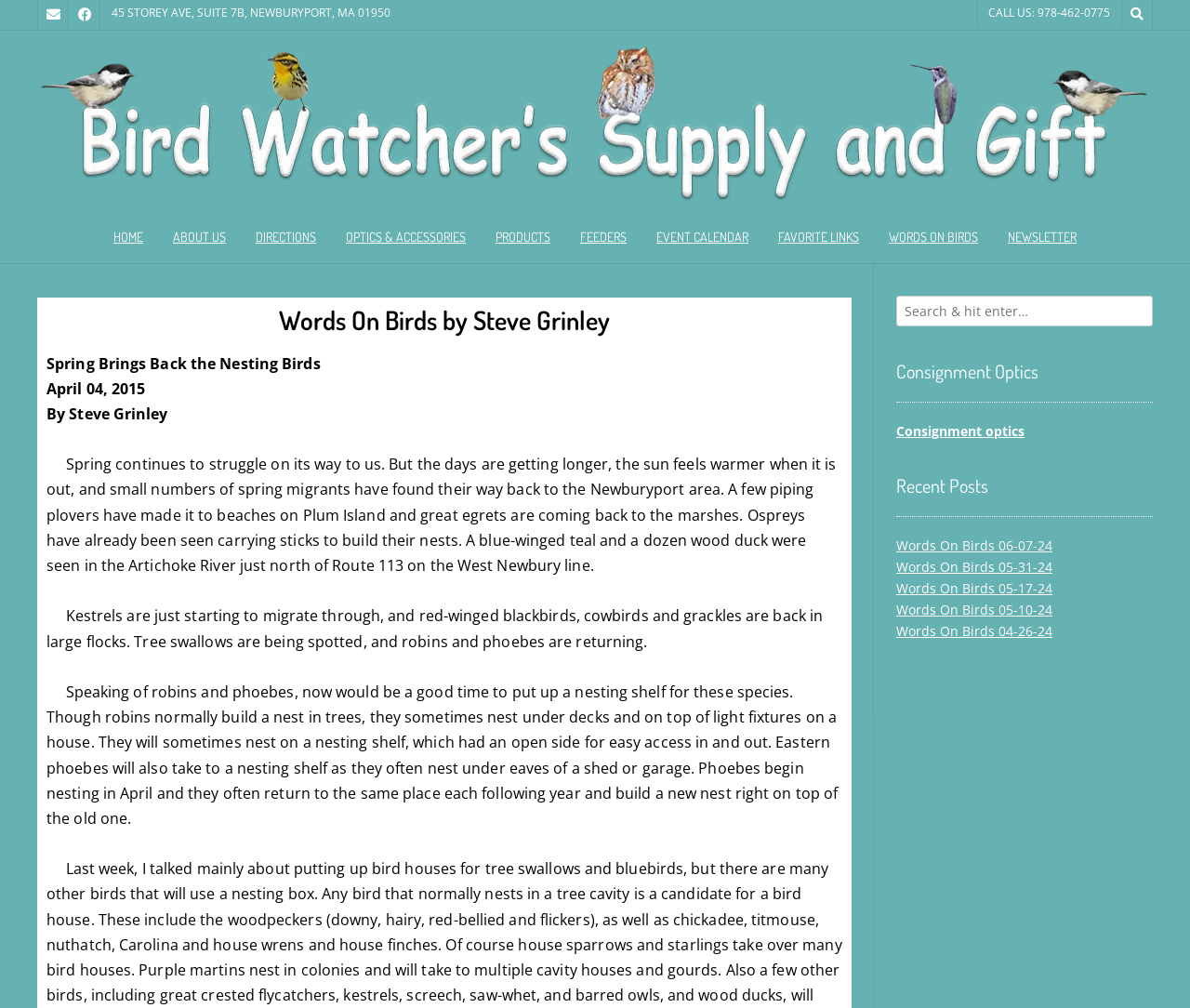Please identify the bounding box coordinates of the clickable region that I should interact with to perform the following instruction: "Click the HOME link". The coordinates should be expressed as four float numbers between 0 and 1, i.e., [left, top, right, bottom].

[0.083, 0.214, 0.133, 0.261]